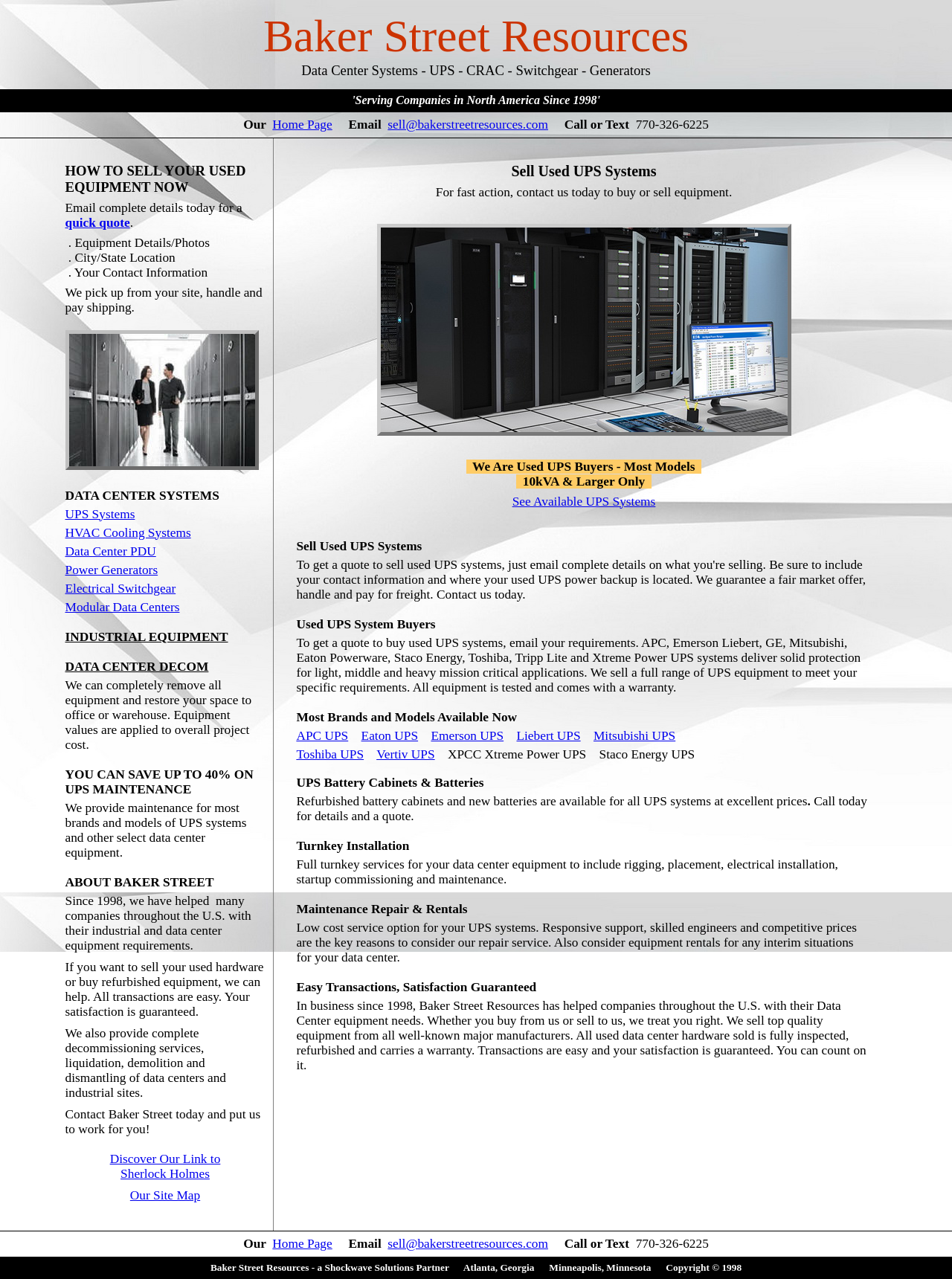Determine the bounding box coordinates for the UI element described. Format the coordinates as (top-left x, top-left y, bottom-right x, bottom-right y) and ensure all values are between 0 and 1. Element description: quick quote

[0.068, 0.168, 0.136, 0.179]